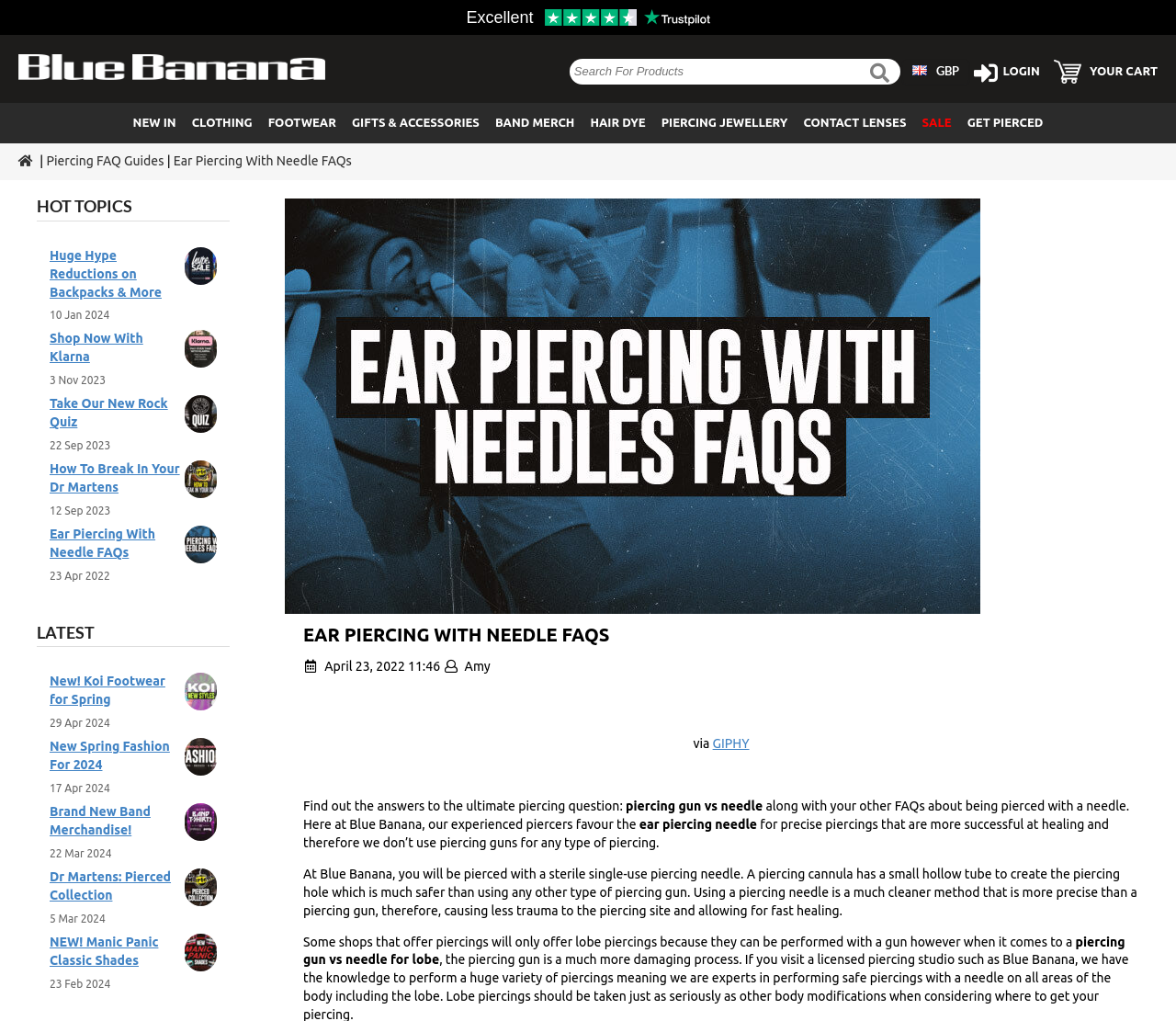What is the currency of the region?
Please provide a detailed answer to the question.

I determined the answer by looking at the 'GBP Select Region/Currency' dropdown menu, which suggests that the default currency of the region is GBP, or British Pound.